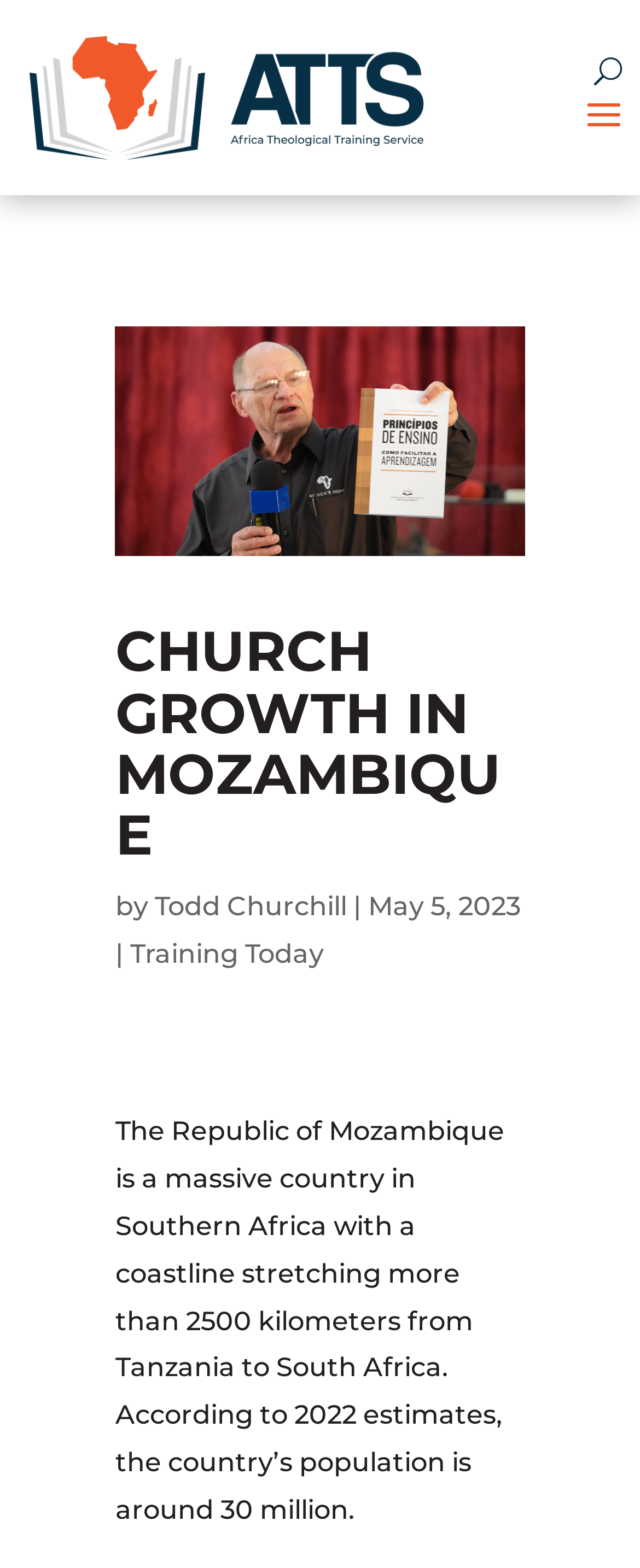Who wrote the article?
Look at the image and respond with a one-word or short-phrase answer.

Todd Churchill